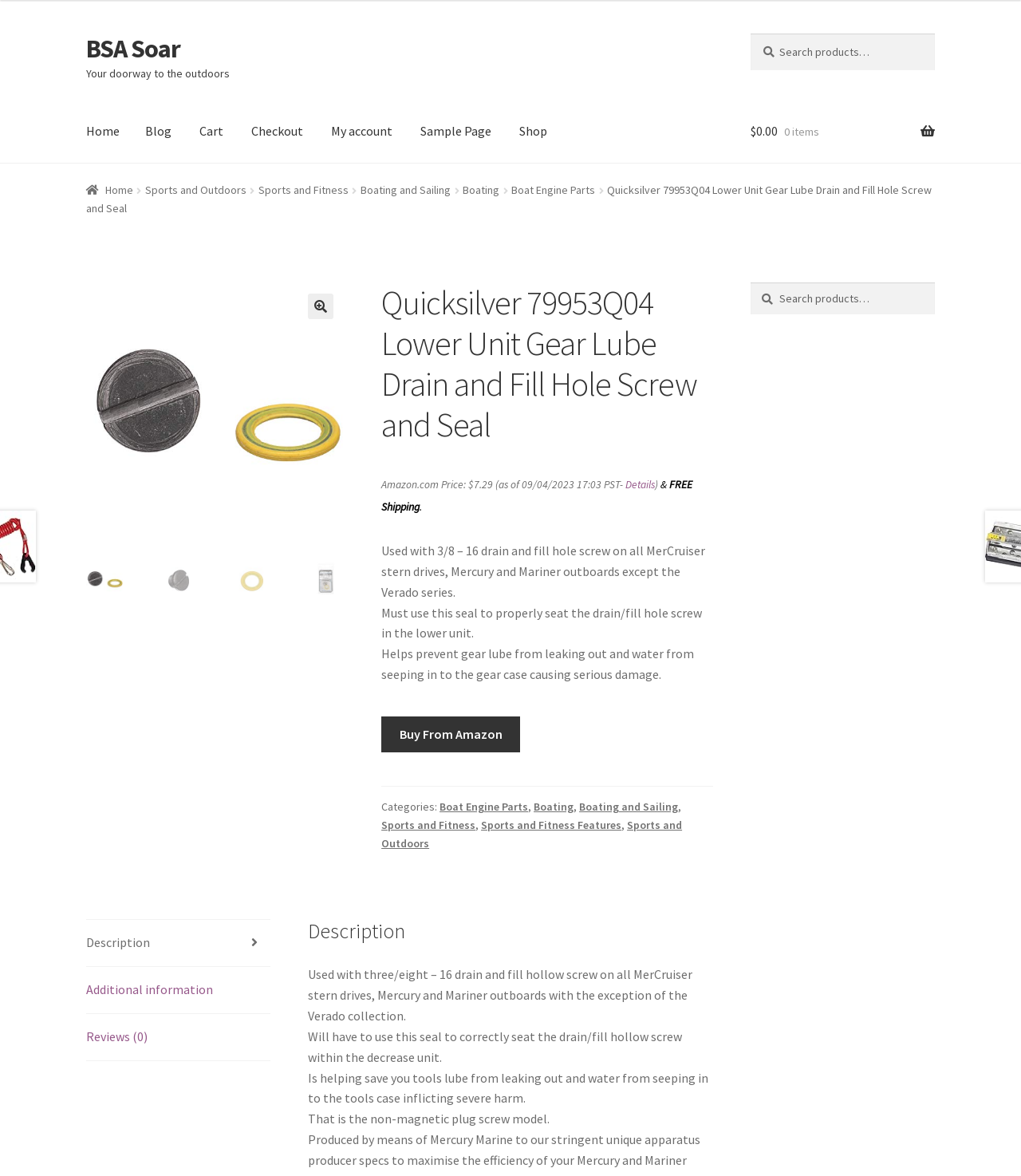Please identify the bounding box coordinates of the element I should click to complete this instruction: 'Search for products'. The coordinates should be given as four float numbers between 0 and 1, like this: [left, top, right, bottom].

[0.735, 0.028, 0.916, 0.06]